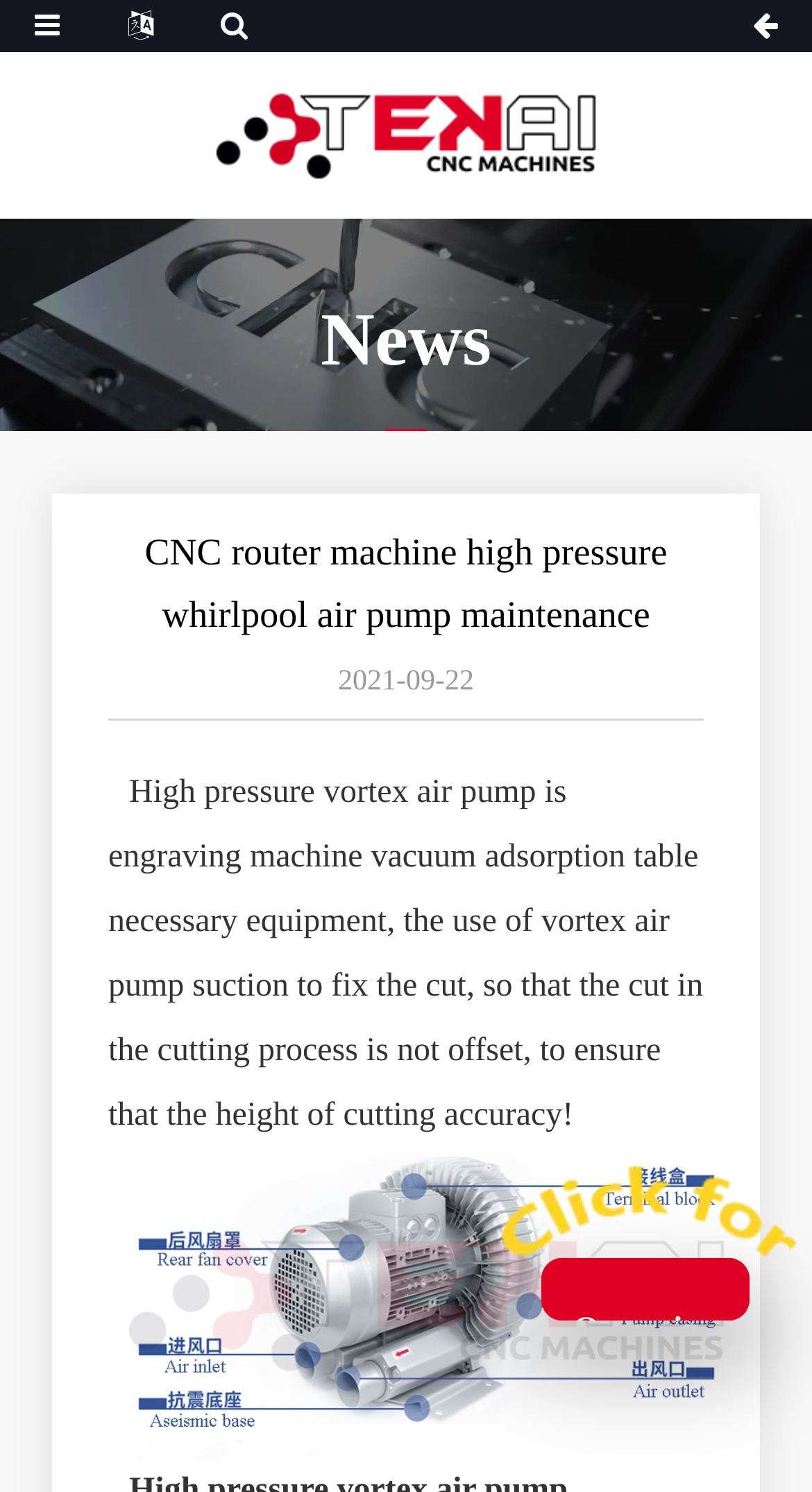Your task is to find and give the main heading text of the webpage.

CNC router machine high pressure whirlpool air pump maintenance